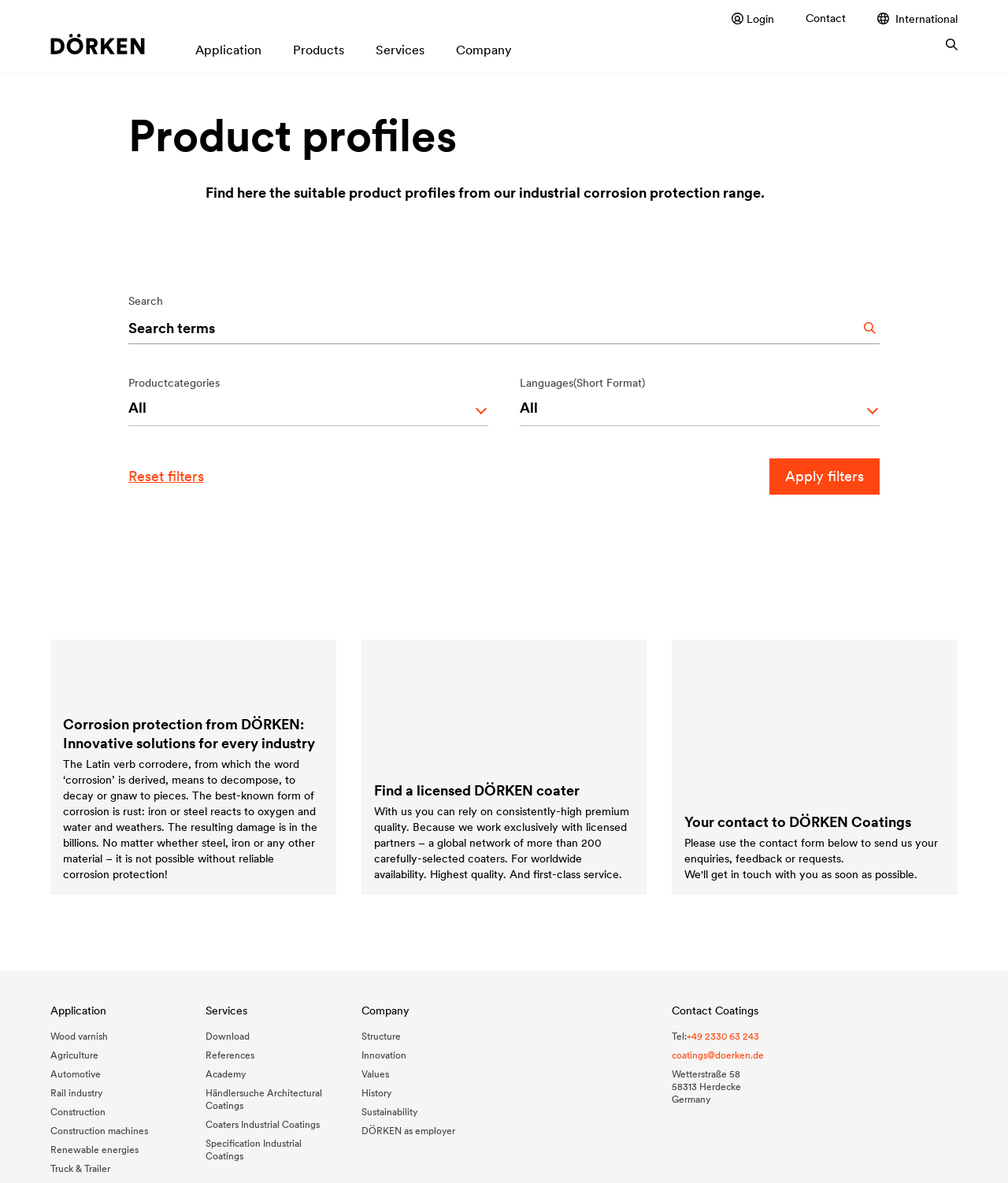Please find the bounding box coordinates of the element that you should click to achieve the following instruction: "Click the 'back' link". The coordinates should be presented as four float numbers between 0 and 1: [left, top, right, bottom].

None